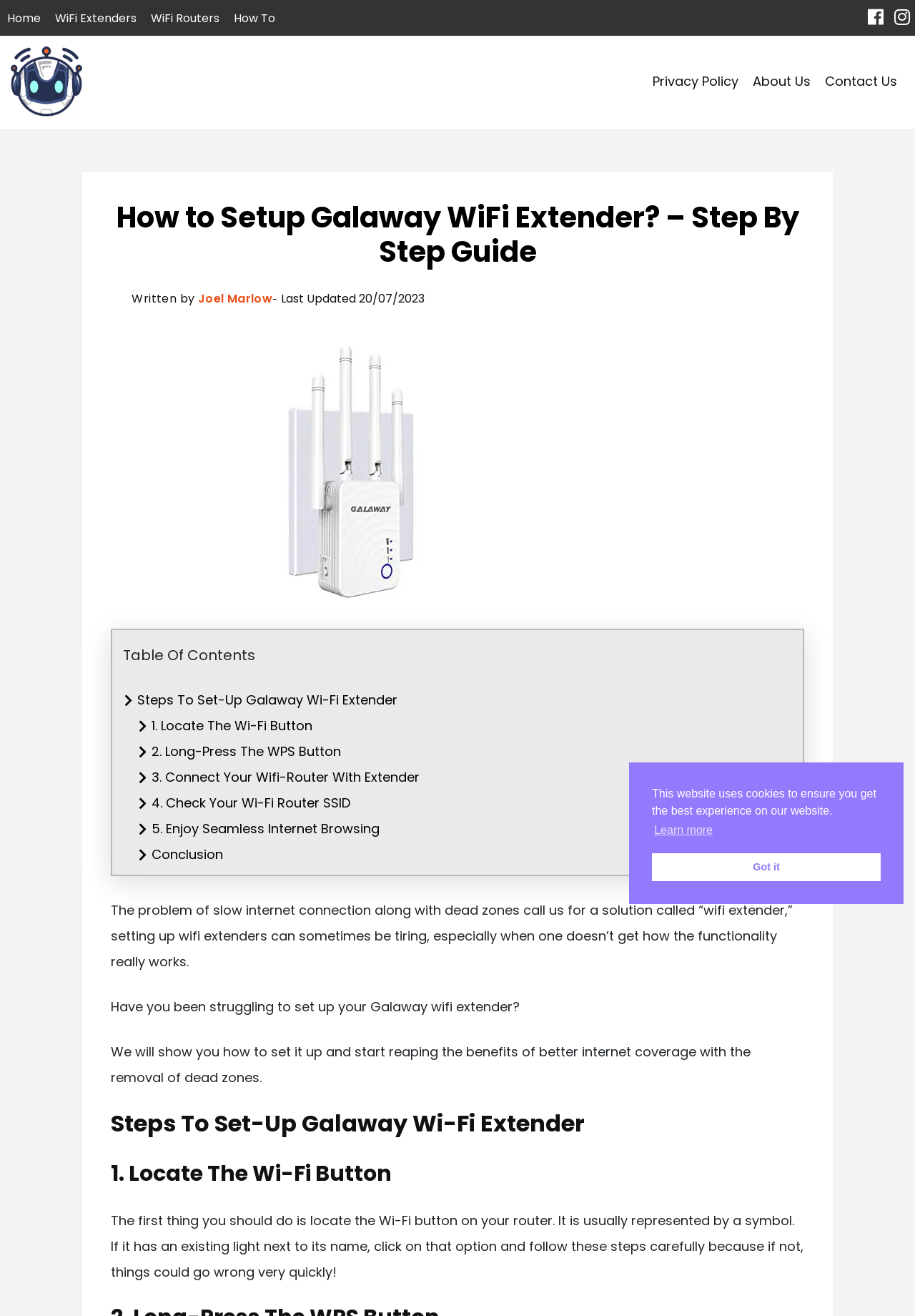Please identify the bounding box coordinates of the clickable area that will fulfill the following instruction: "Click on the 'How To' link". The coordinates should be in the format of four float numbers between 0 and 1, i.e., [left, top, right, bottom].

[0.248, 0.003, 0.309, 0.025]